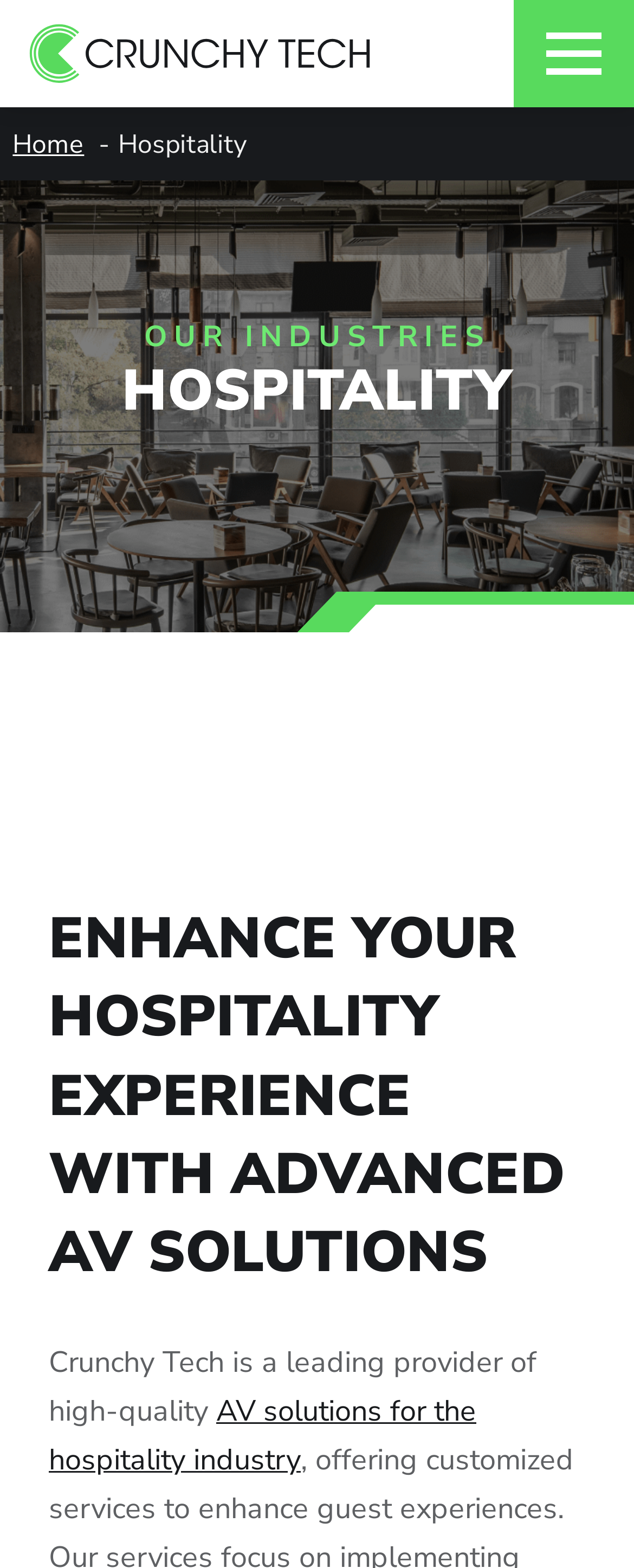Describe all the significant parts and information present on the webpage.

The webpage is about hospitality audio-visual solutions, with a focus on maximizing the potential of every hospitality space. At the top left of the page, there is a logo image and a link to "Crunchy Tech". Next to it, on the top right, is a button to expand the primary menu. 

Below the top section, there is a navigation breadcrumb with a link to "Home" and a static text "Hospitality". 

Further down, there are three headings. The first heading "HOSPITALITY" is positioned on the left side of the page, followed by another heading "OUR INDUSTRIES" that spans the entire width of the page. 

The main content of the page is introduced by a heading "ENHANCE YOUR HOSPITALITY EXPERIENCE WITH ADVANCED AV SOLUTIONS", which is placed roughly in the middle of the page. Below this heading, there is a paragraph of text that describes Crunchy Tech as a leading provider of high-quality AV solutions for the hospitality industry, with a link to learn more about these solutions.